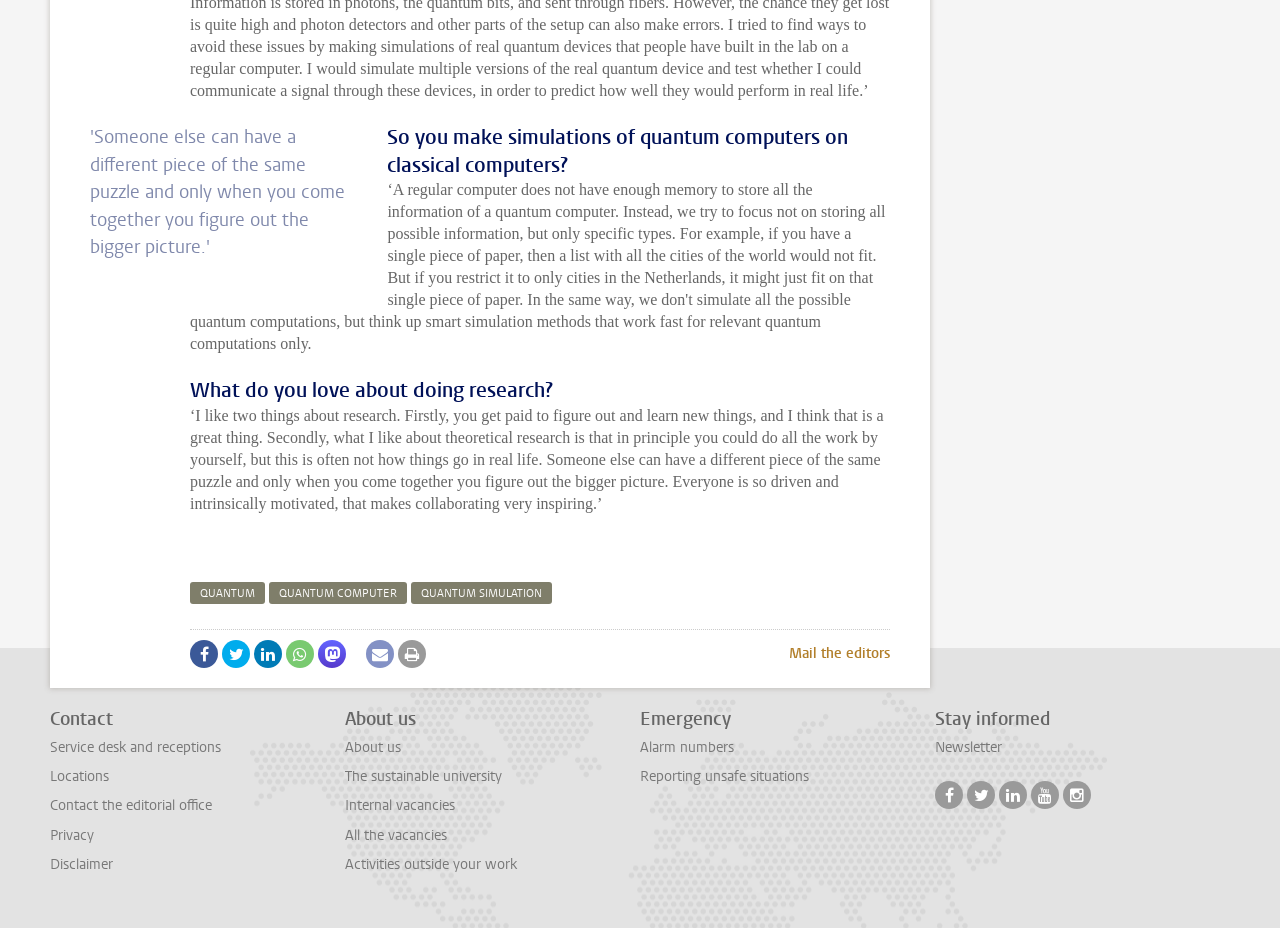Extract the bounding box coordinates for the HTML element that matches this description: "Mail the editors". The coordinates should be four float numbers between 0 and 1, i.e., [left, top, right, bottom].

[0.616, 0.689, 0.695, 0.719]